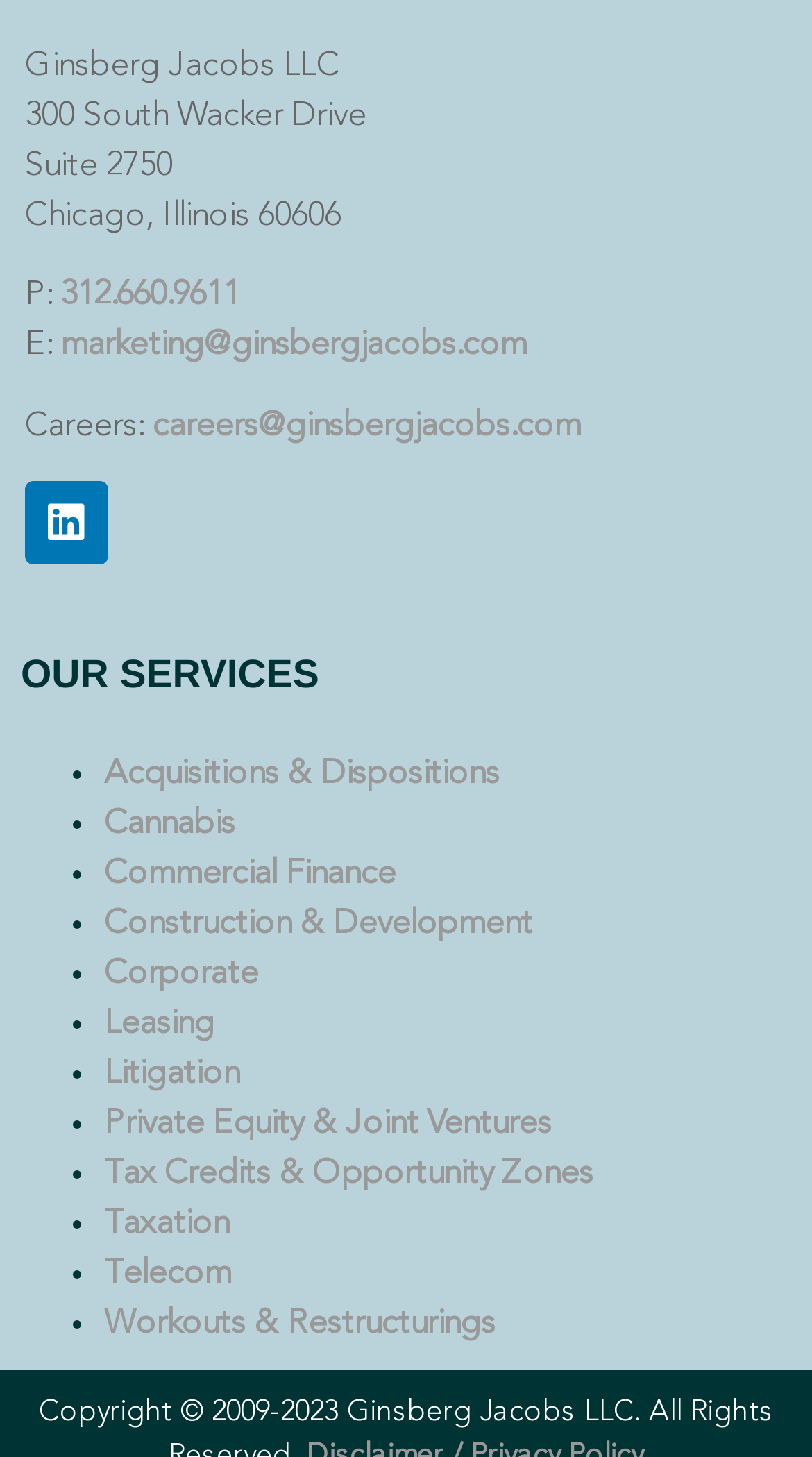Please provide the bounding box coordinates for the element that needs to be clicked to perform the following instruction: "Learn about Acquisitions & Dispositions". The coordinates should be given as four float numbers between 0 and 1, i.e., [left, top, right, bottom].

[0.128, 0.52, 0.615, 0.542]